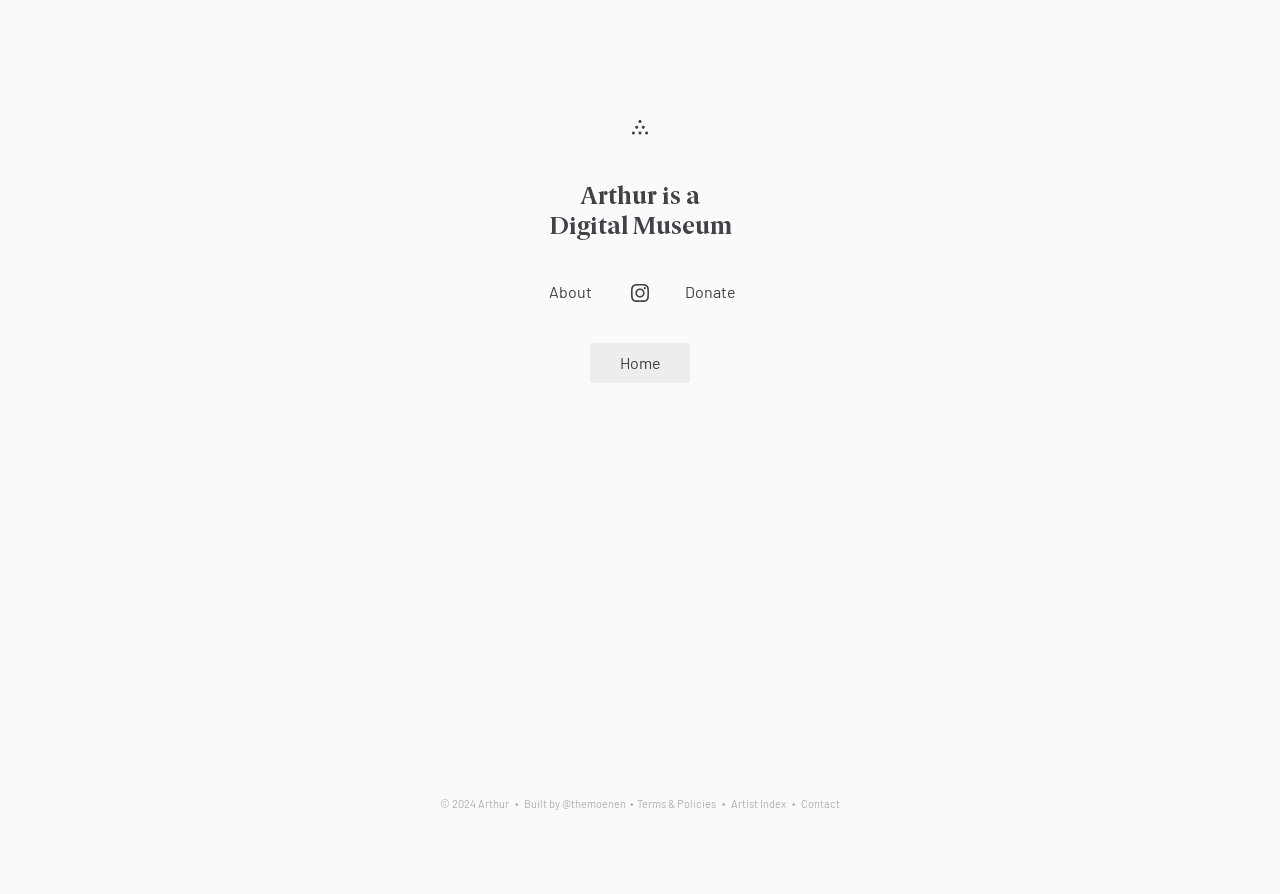Bounding box coordinates are specified in the format (top-left x, top-left y, bottom-right x, bottom-right y). All values are floating point numbers bounded between 0 and 1. Please provide the bounding box coordinate of the region this sentence describes: Artist Index

[0.571, 0.891, 0.614, 0.906]